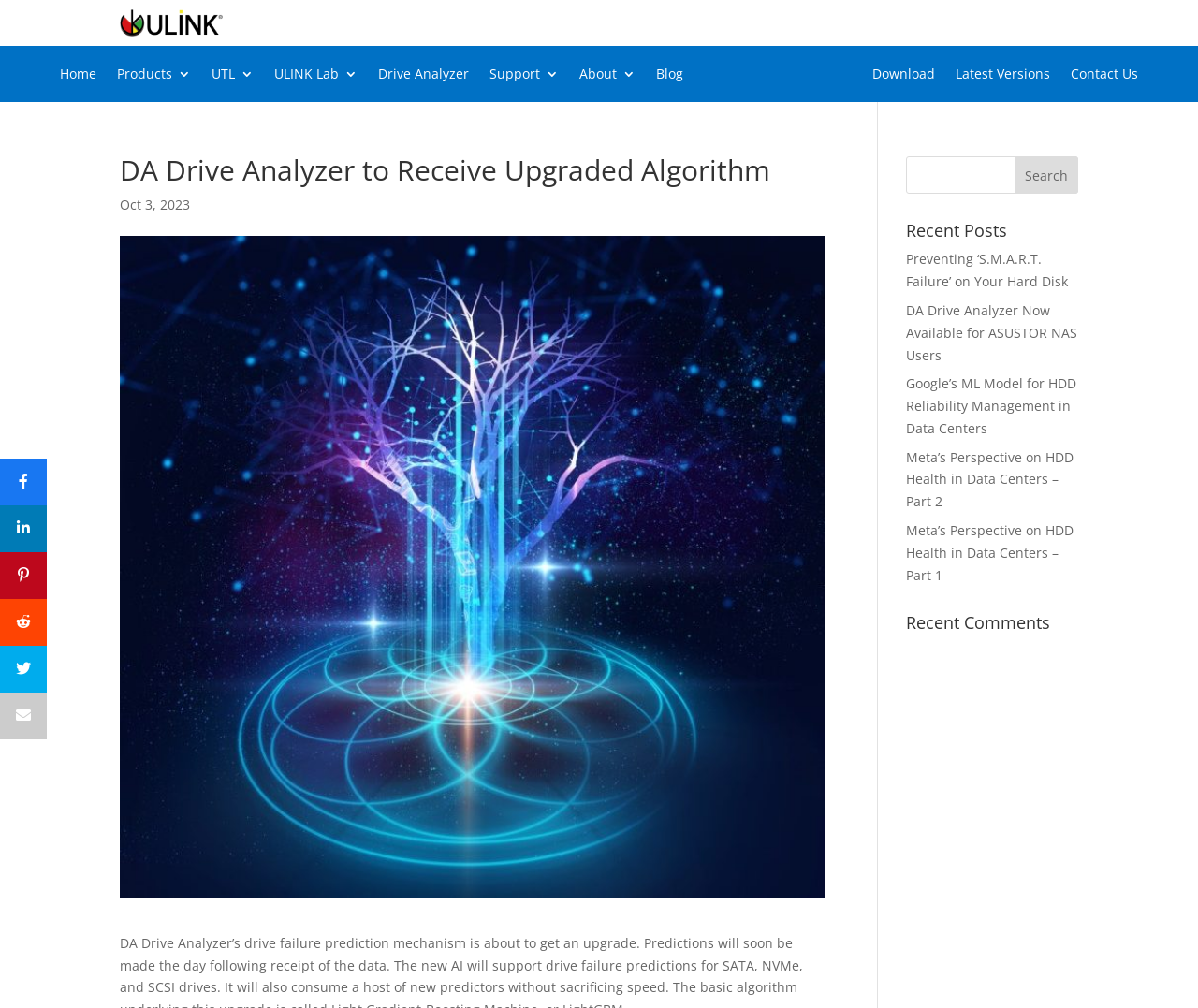Please find the bounding box coordinates of the element that you should click to achieve the following instruction: "Click on the 'Download' link". The coordinates should be presented as four float numbers between 0 and 1: [left, top, right, bottom].

[0.728, 0.067, 0.78, 0.088]